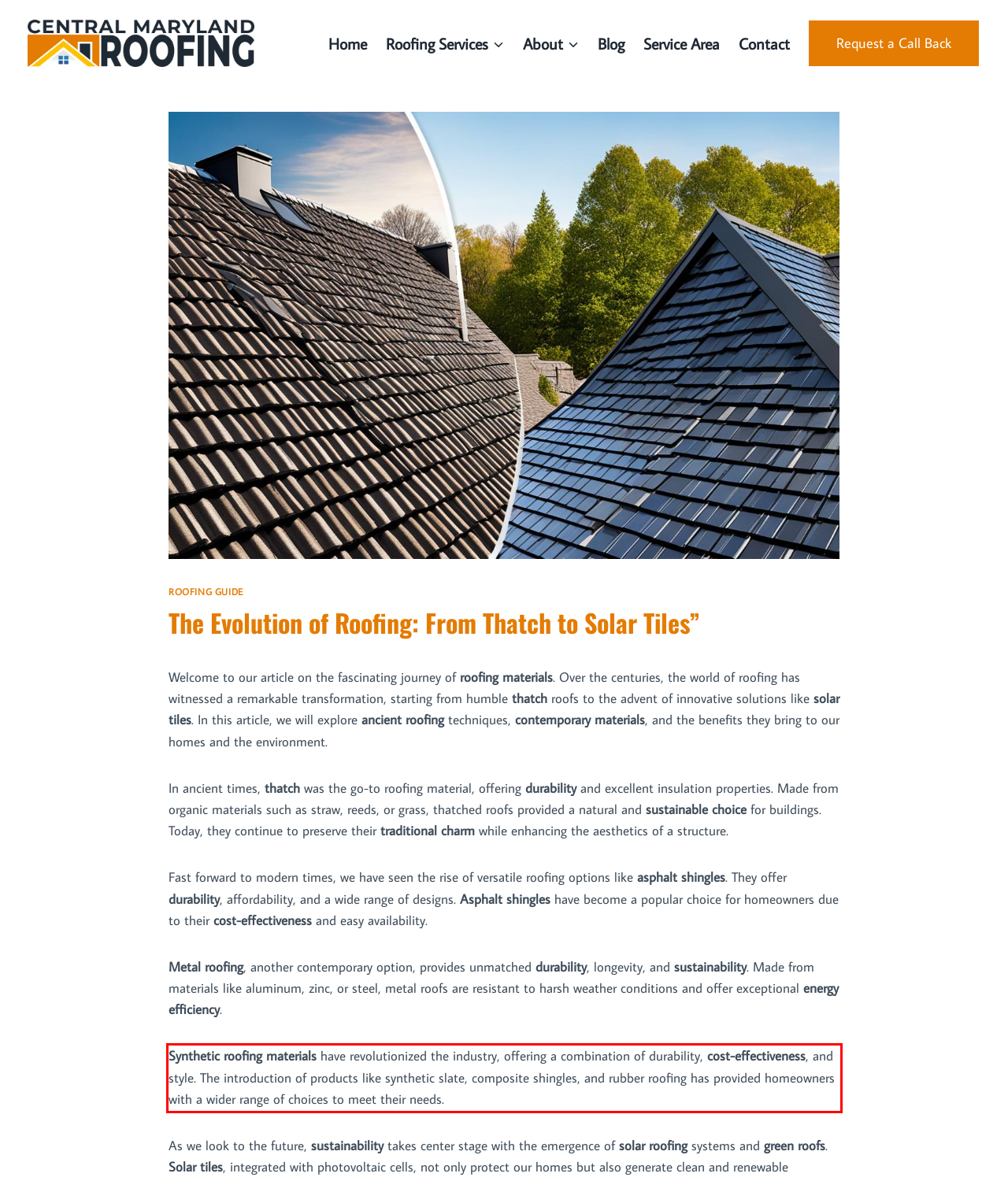Look at the provided screenshot of the webpage and perform OCR on the text within the red bounding box.

Synthetic roofing materials have revolutionized the industry, offering a combination of durability, cost-effectiveness, and style. The introduction of products like synthetic slate, composite shingles, and rubber roofing has provided homeowners with a wider range of choices to meet their needs.